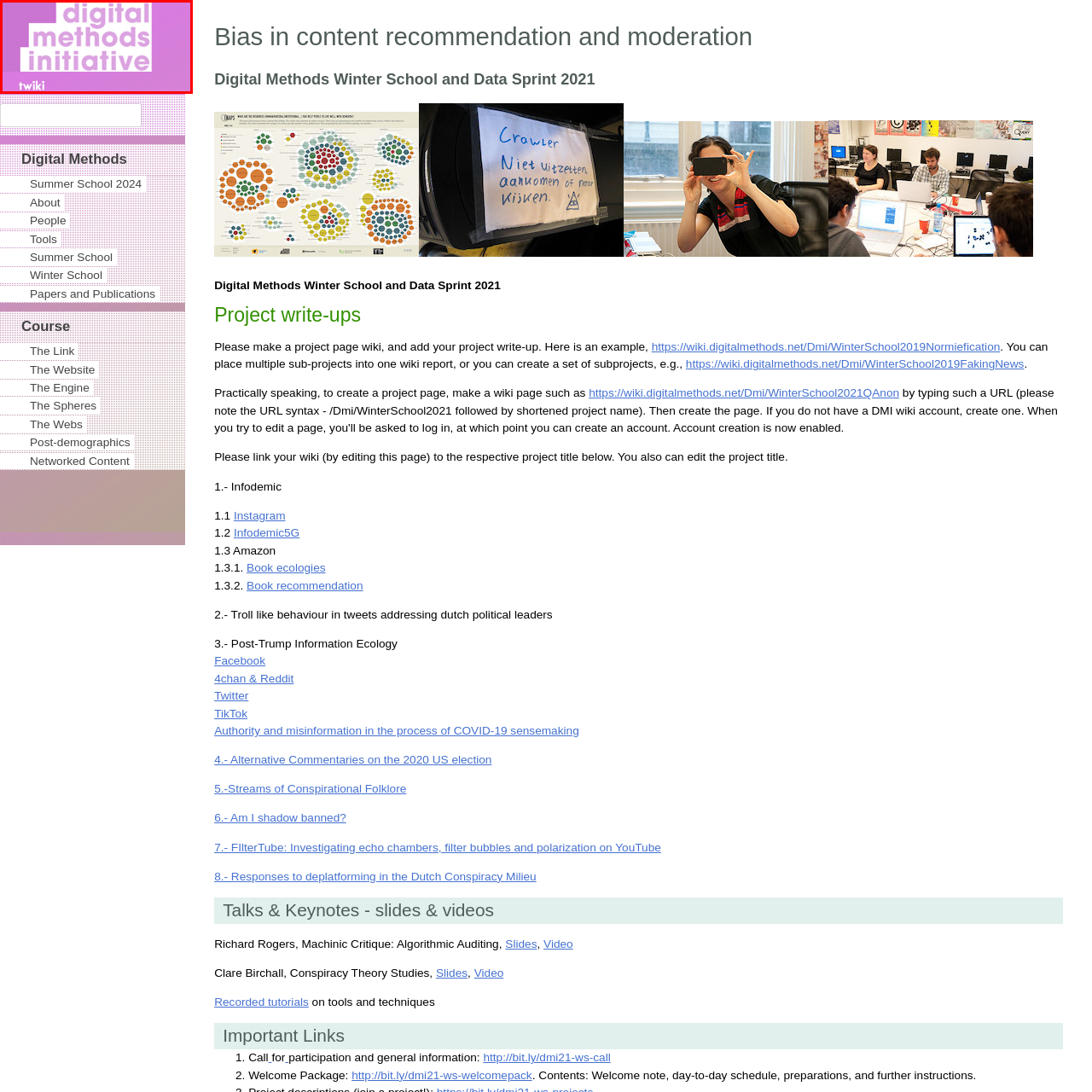Observe the content inside the red rectangle, What is indicated at the bottom left corner? 
Give your answer in just one word or phrase.

Twiki